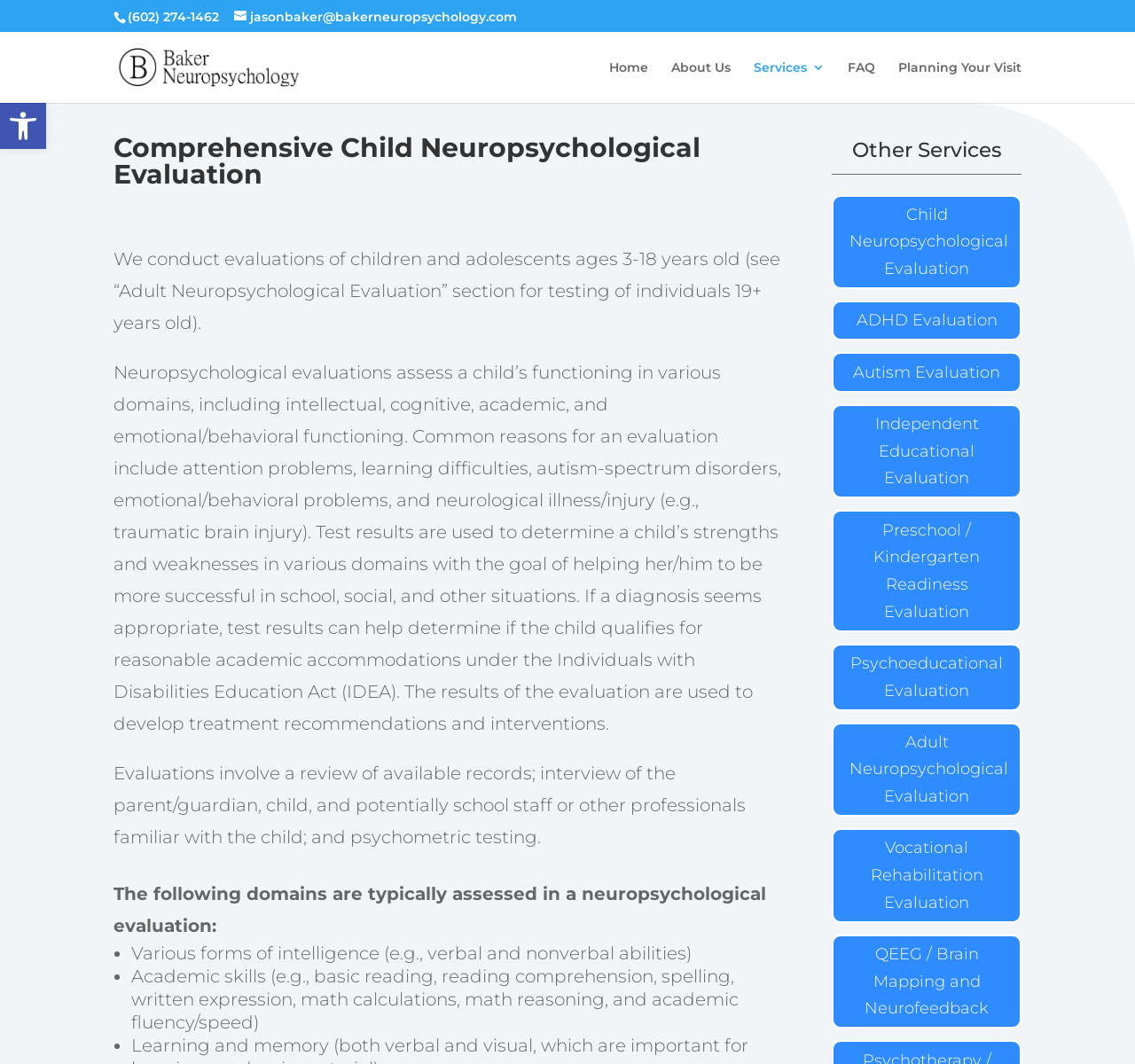Specify the bounding box coordinates of the element's region that should be clicked to achieve the following instruction: "Call the office". The bounding box coordinates consist of four float numbers between 0 and 1, in the format [left, top, right, bottom].

[0.112, 0.008, 0.193, 0.023]